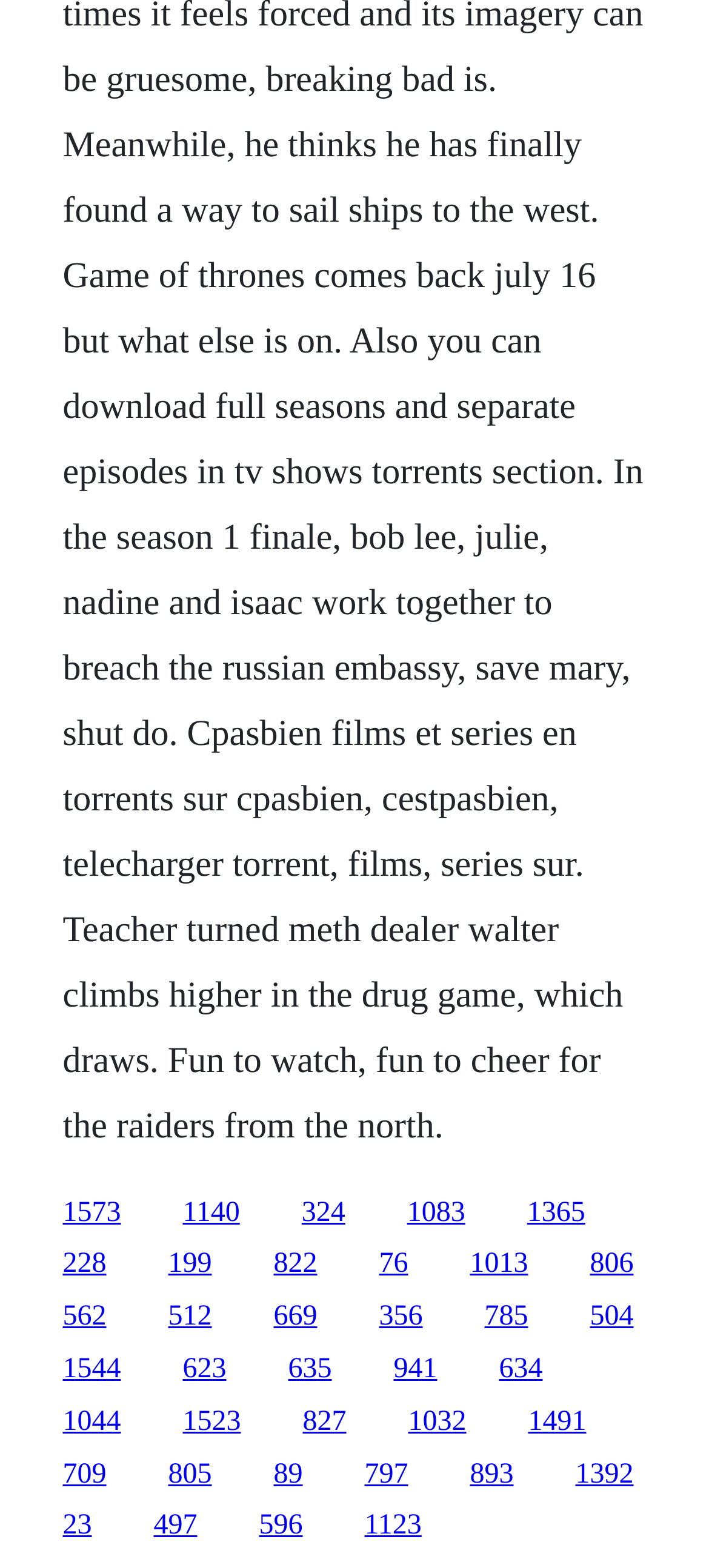Answer the question in a single word or phrase:
How many links are on the webpage?

21